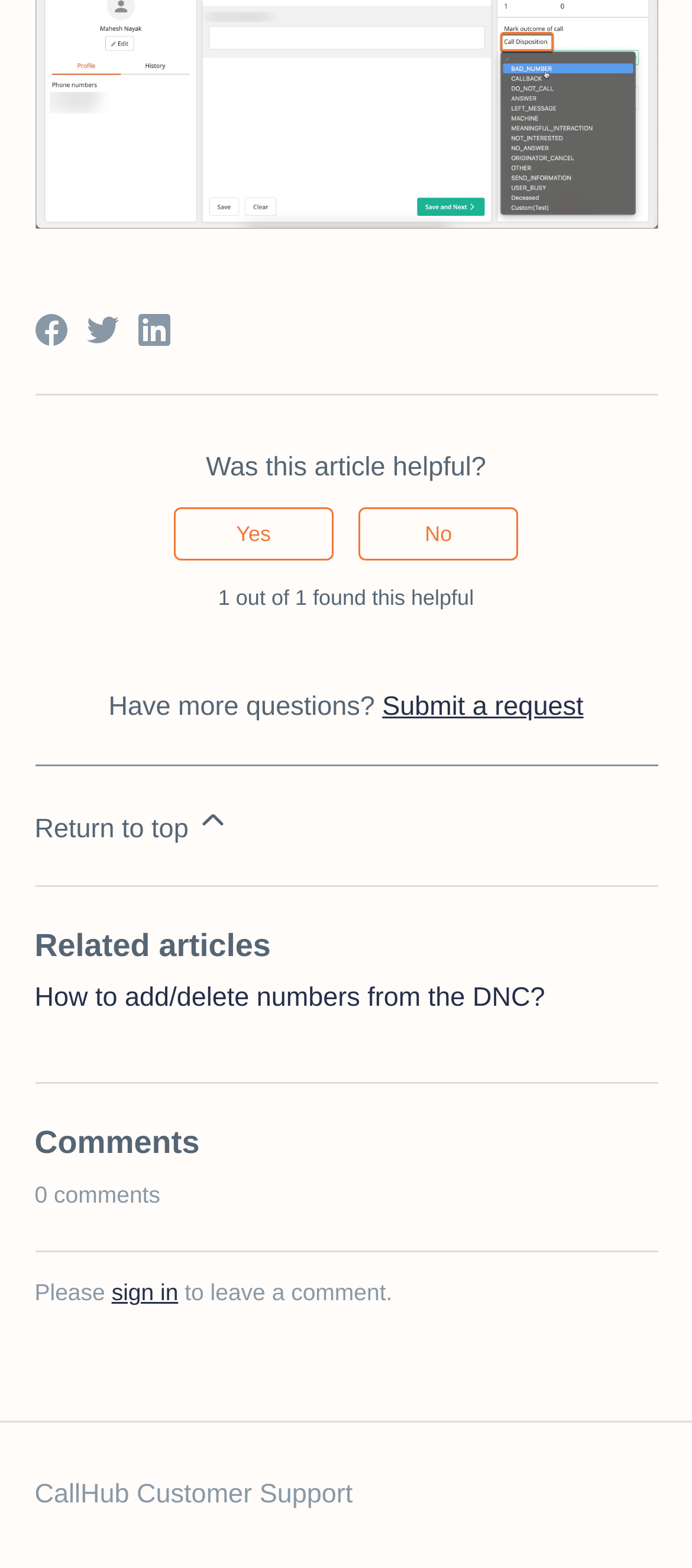Provide a brief response to the question using a single word or phrase: 
How many comments are there on this article?

0